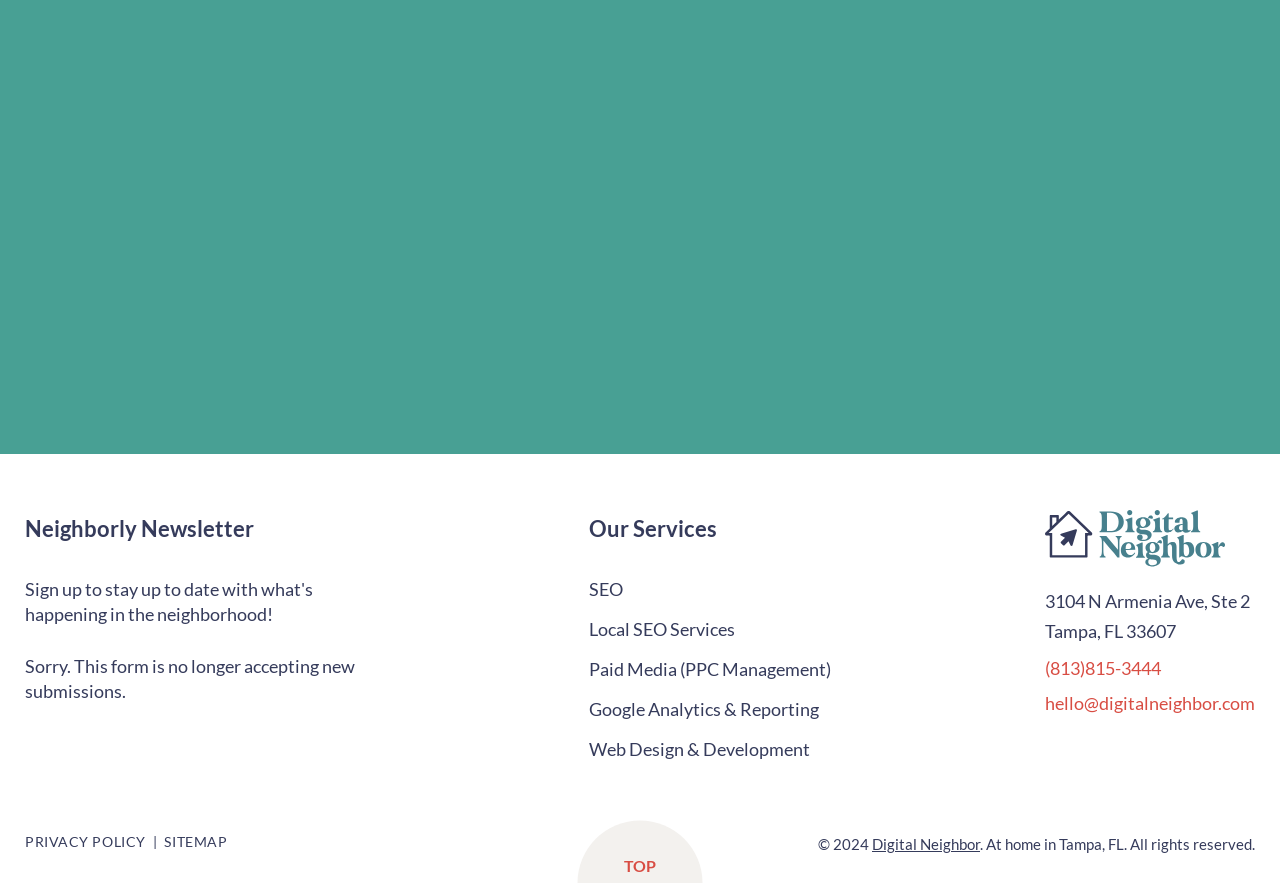Please find the bounding box for the UI element described by: "Donate".

None